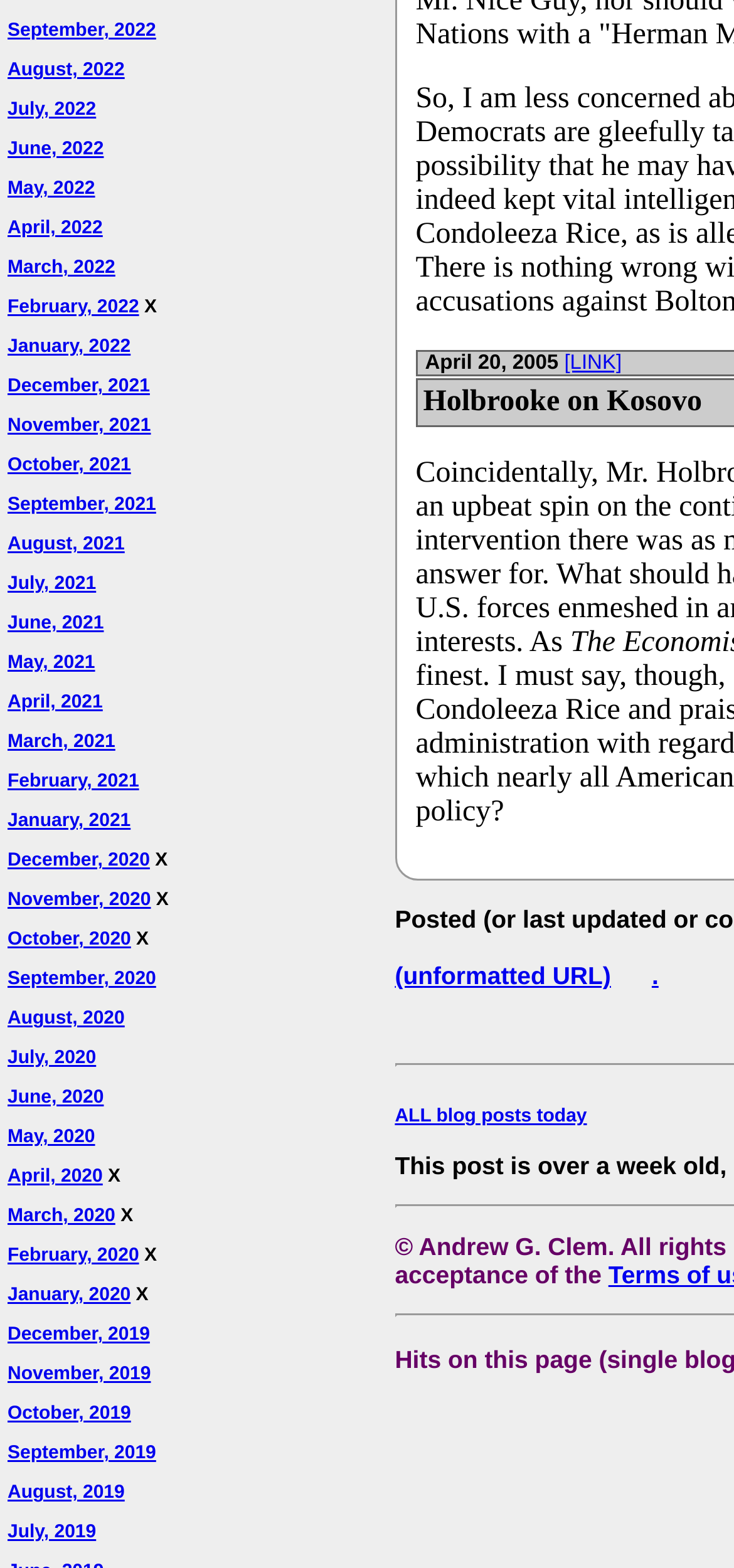Provide the bounding box coordinates in the format (top-left x, top-left y, bottom-right x, bottom-right y). All values are floating point numbers between 0 and 1. Determine the bounding box coordinate of the UI element described as: ALL blog posts today

[0.538, 0.706, 0.8, 0.719]